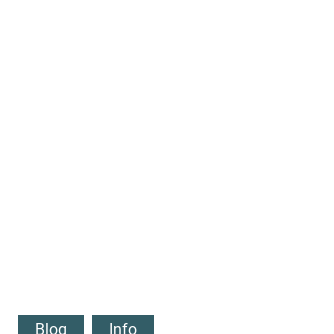Generate a detailed caption that describes the image.

The image associated with the article titled "Where is the village of Keller NY shown in Sinner?" features a key visual element related to the TV series "The Sinner." It serves to enhance the content by providing a visual context that may reflect themes or settings from the show. The article itself discusses the fictional village depicted in the series, offering insights into its portrayal and significance within the storyline. This captured moment invites readers to engage with the narrative while encouraging exploration of the show's inspirations and locations, particularly in relation to Keller, NY. The publication date for the article is November 14, 2023, indicating its timely relevance to current discussions about the series.